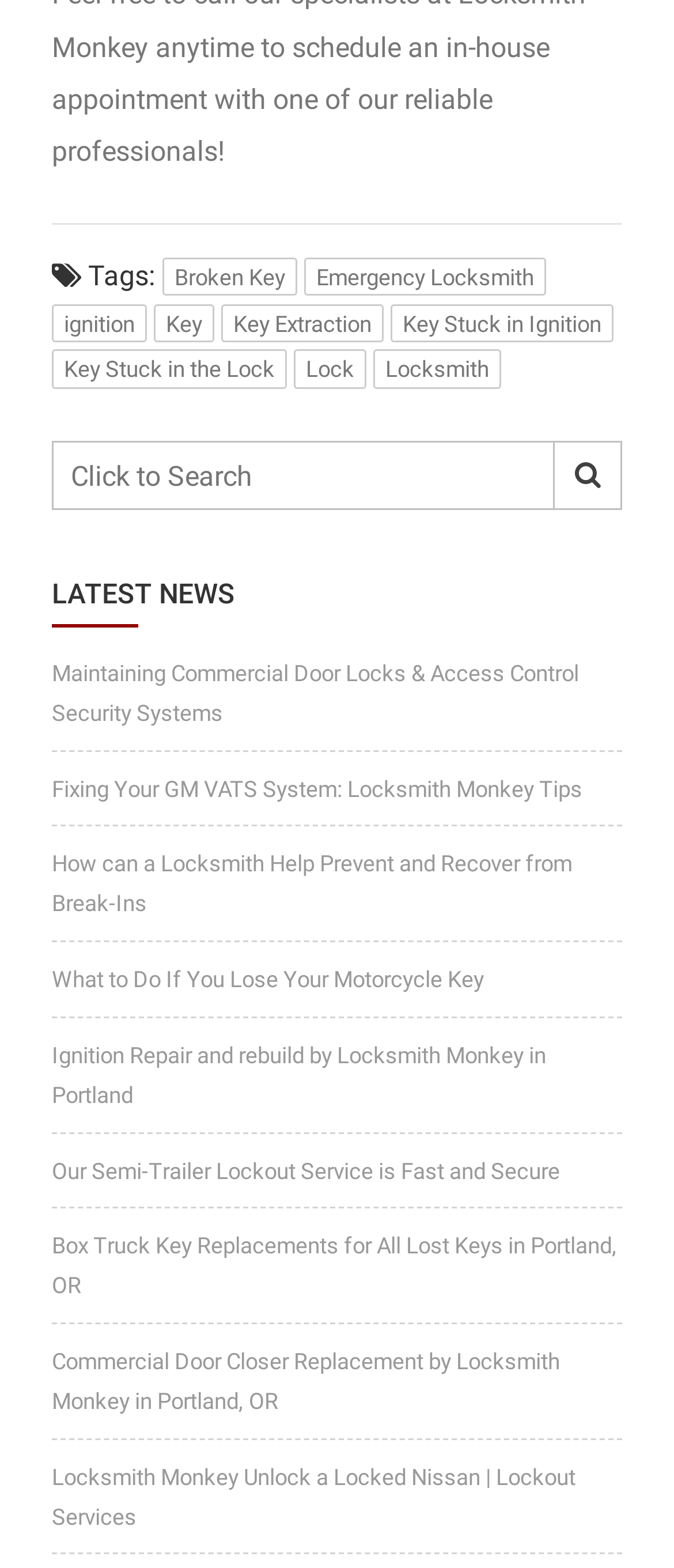What is the focus of the locksmith services?
Using the image as a reference, answer the question with a short word or phrase.

Commercial and automotive